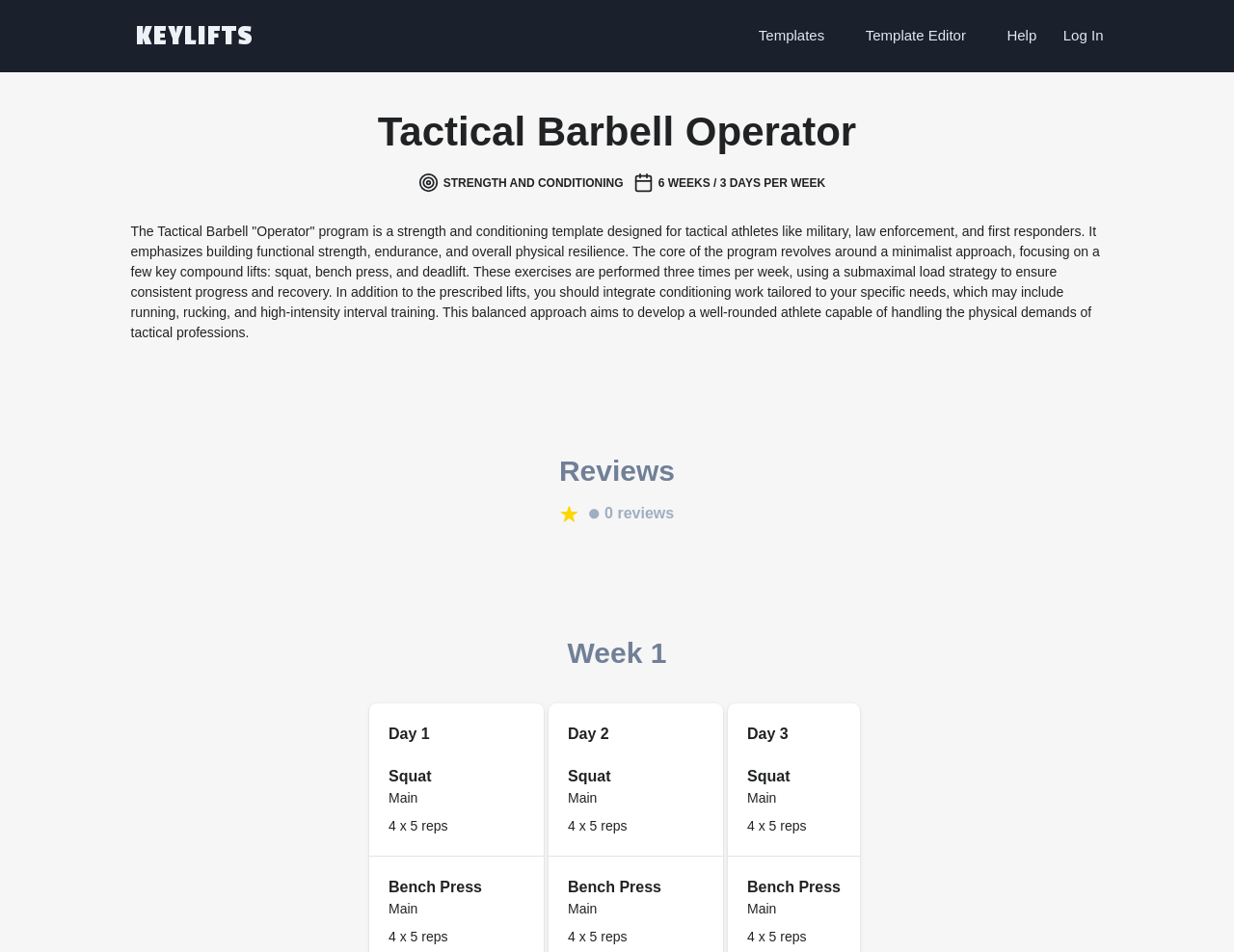What is the focus of the Tactical Barbell Operator program?
Please respond to the question with a detailed and informative answer.

The program focuses on building functional strength, endurance, and overall physical resilience, with a minimalist approach that emphasizes a few key compound lifts: squat, bench press, and deadlift.